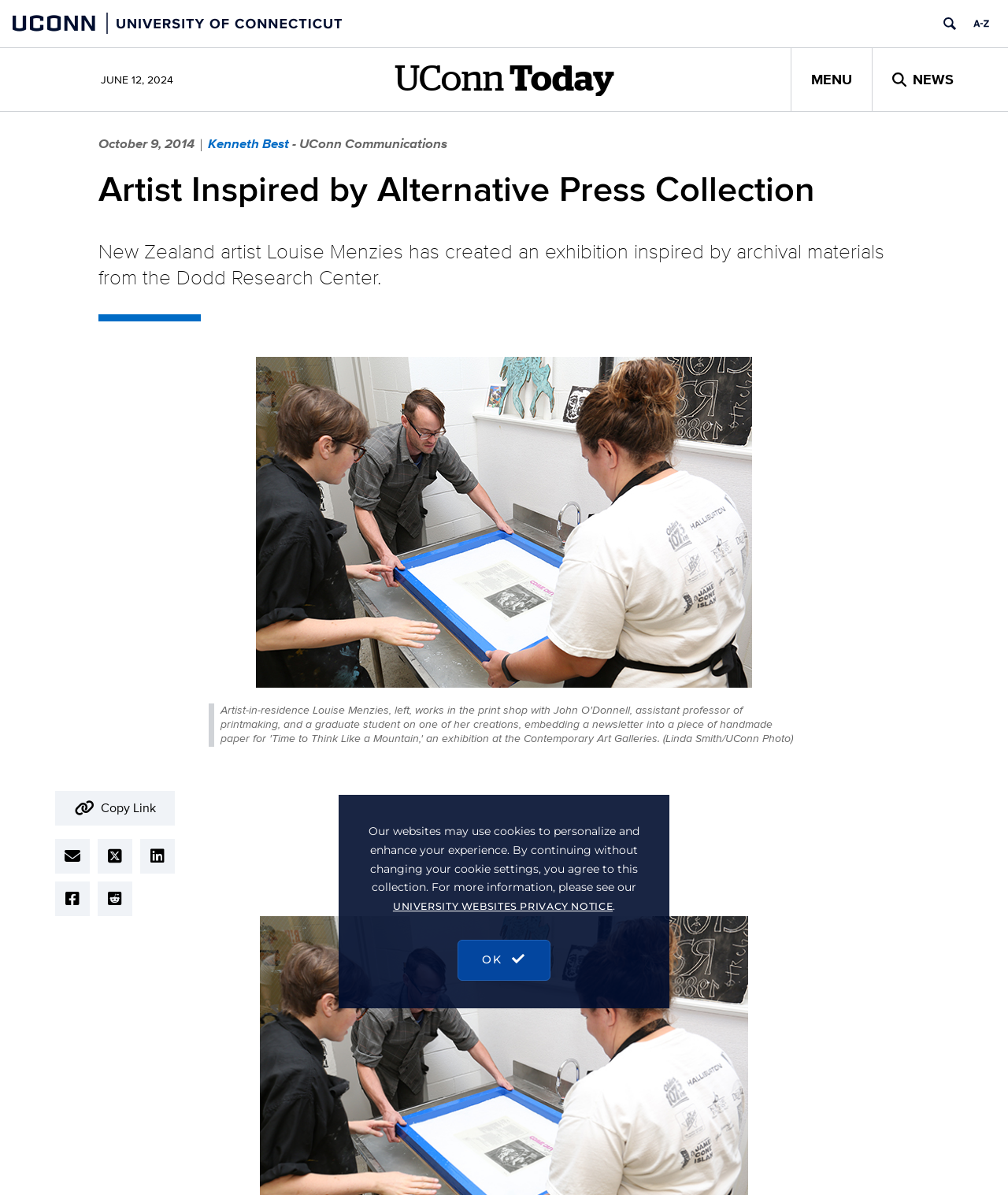Determine the bounding box coordinates for the UI element matching this description: "parent_node: Copy Link title="Email article"".

[0.055, 0.702, 0.089, 0.731]